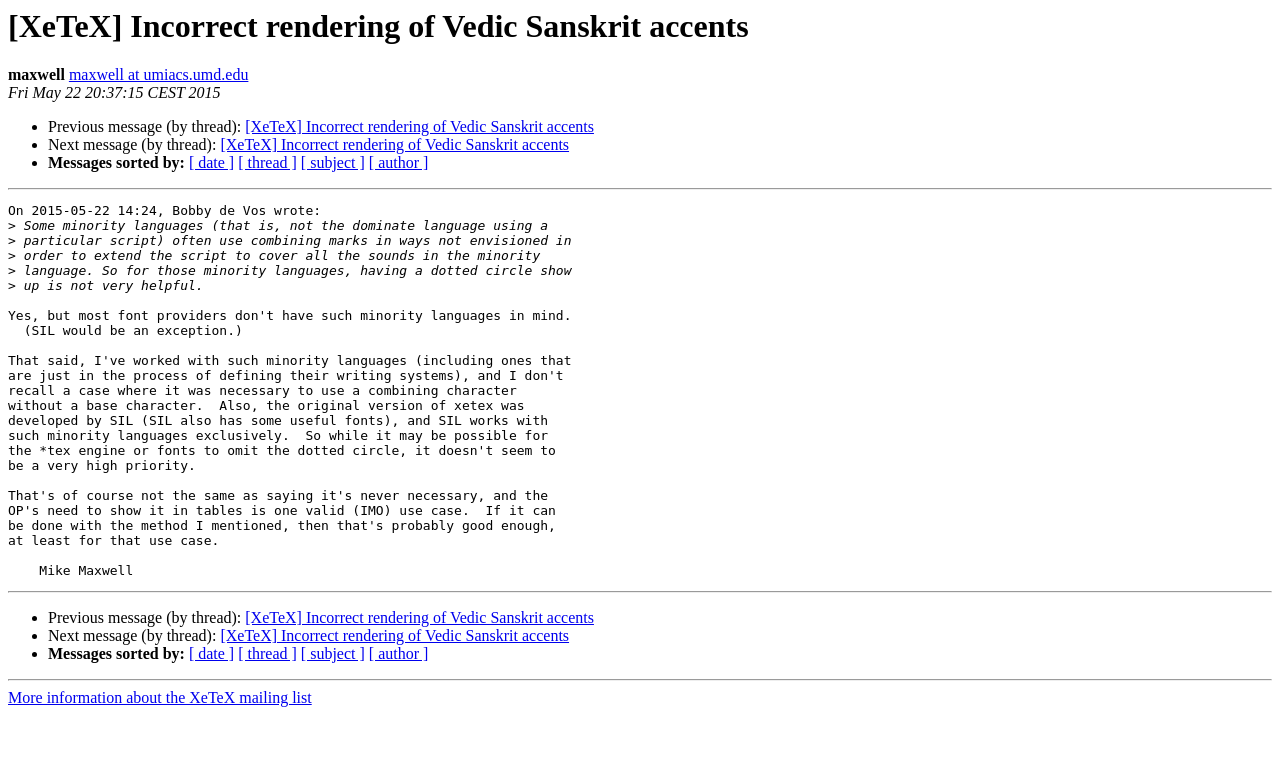Identify the bounding box coordinates of the element that should be clicked to fulfill this task: "Visit the homepage of maxwell". The coordinates should be provided as four float numbers between 0 and 1, i.e., [left, top, right, bottom].

[0.054, 0.087, 0.194, 0.109]